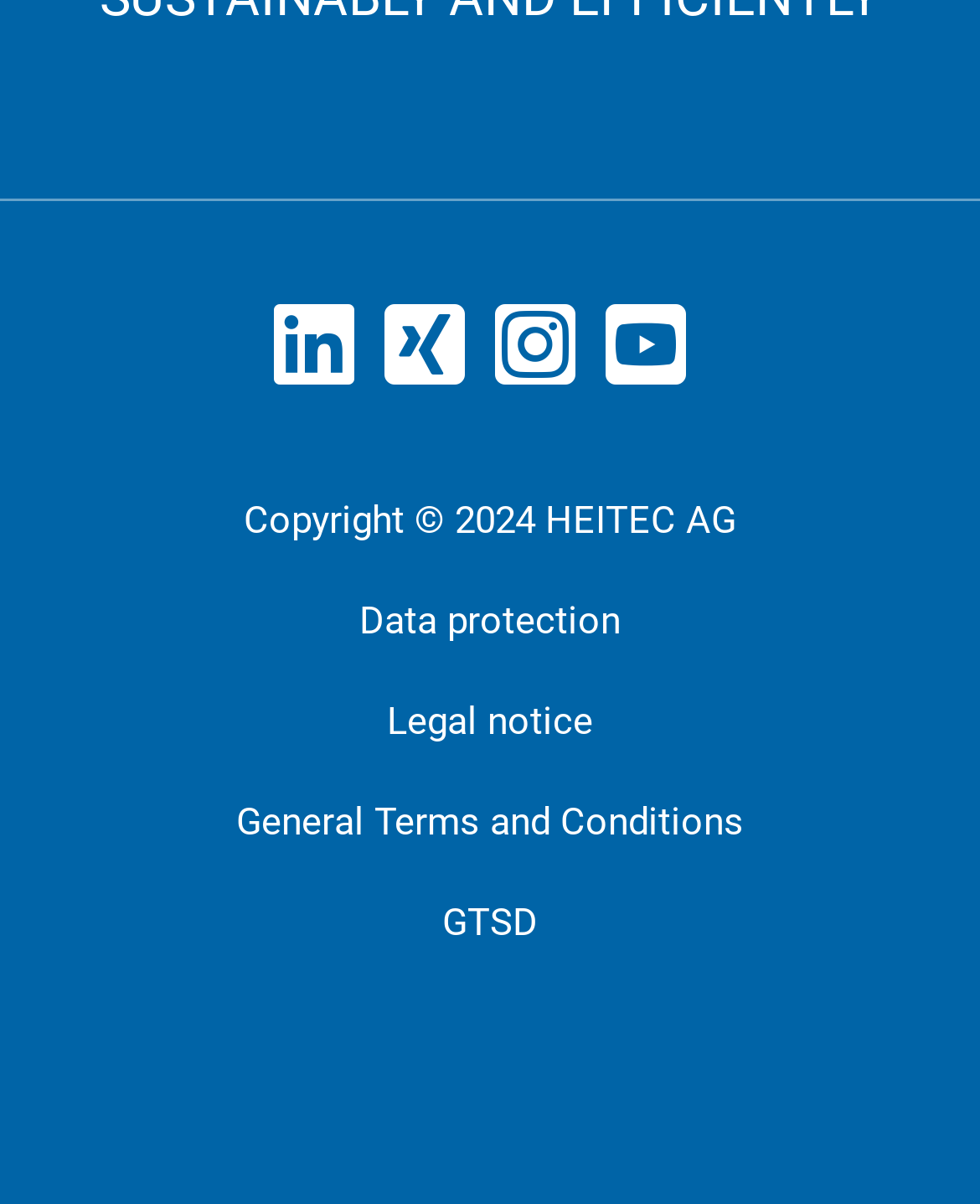What is the second link at the bottom?
Answer the question in as much detail as possible.

The second link at the bottom of the webpage is 'Legal notice', which is located below the link 'Data protection' and above the link 'General Terms and Conditions'.